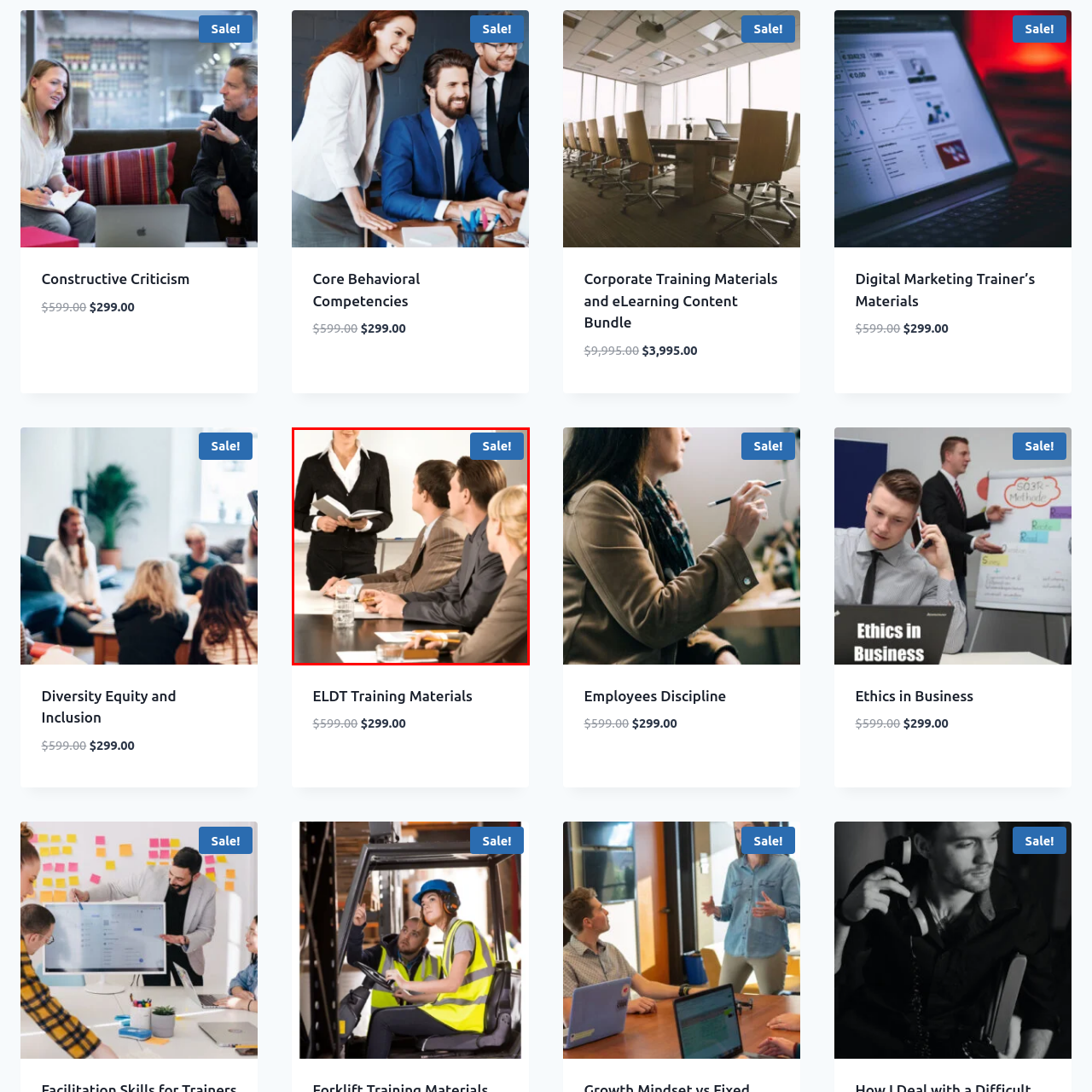Create a detailed narrative describing the image bounded by the red box.

The image features a professional setting where a woman is standing and addressing a group. She holds an open book, possibly leading a discussion or presenting information to her audience. The group consists of three individuals seated around a conference table, all focused on her. The atmosphere suggests a workshop or training scenario, emphasizing collaboration and learning. In the top right corner, a prominent "Sale!" banner indicates that this may be related to a promotional offer for training materials or educational content. Overall, the image conveys themes of engagement, communication, and professional development.